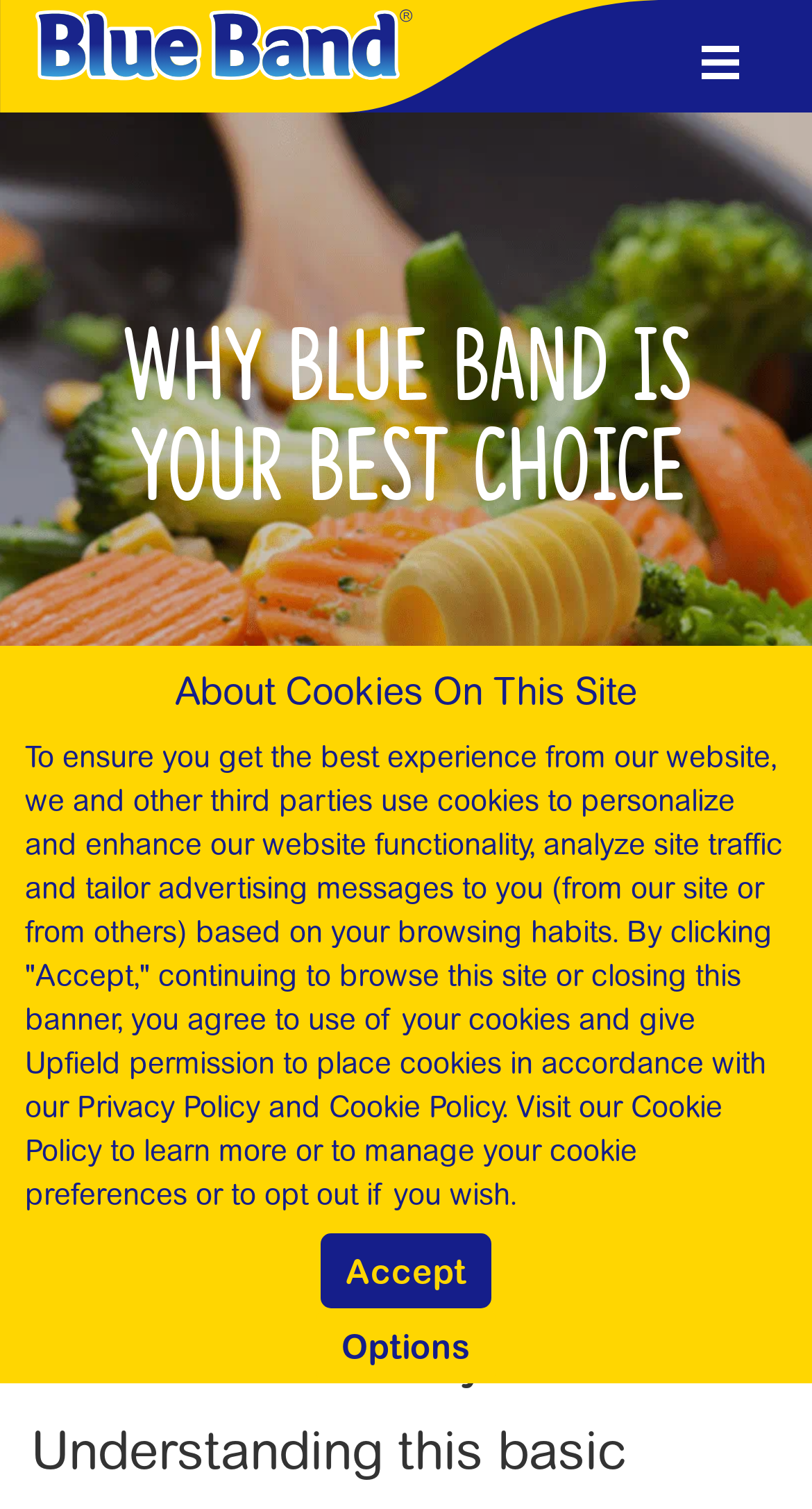How many buttons are there in the cookie notice banner?
Give a thorough and detailed response to the question.

There are three buttons in the cookie notice banner: 'Accept', 'options', and 'cookie preferences'. These buttons are used to manage cookie preferences and opt out of cookie usage.